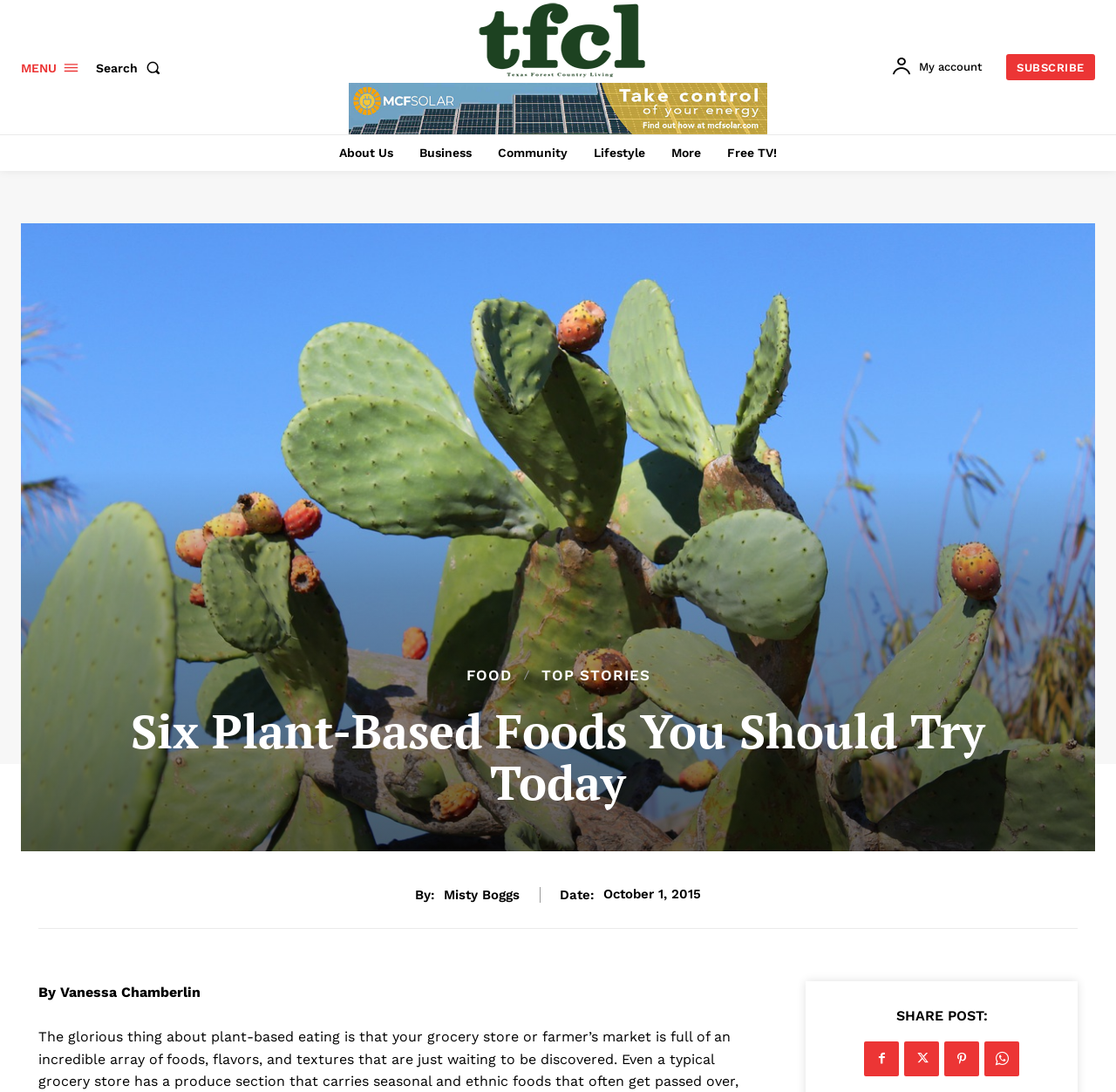Can you identify and provide the main heading of the webpage?

Six Plant-Based Foods You Should Try Today